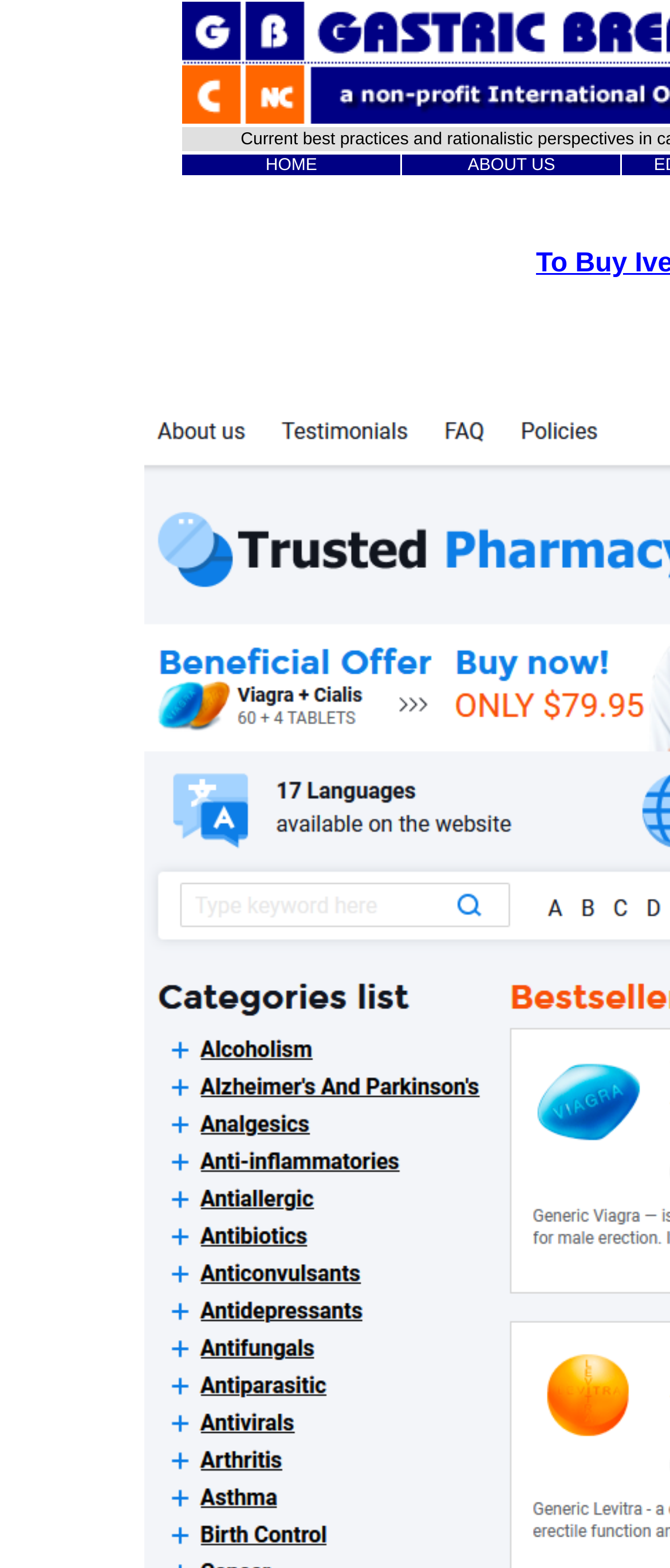What is the principal heading displayed on the webpage?

To Buy Ivermectin Online Visit Our Pharmacy ↓